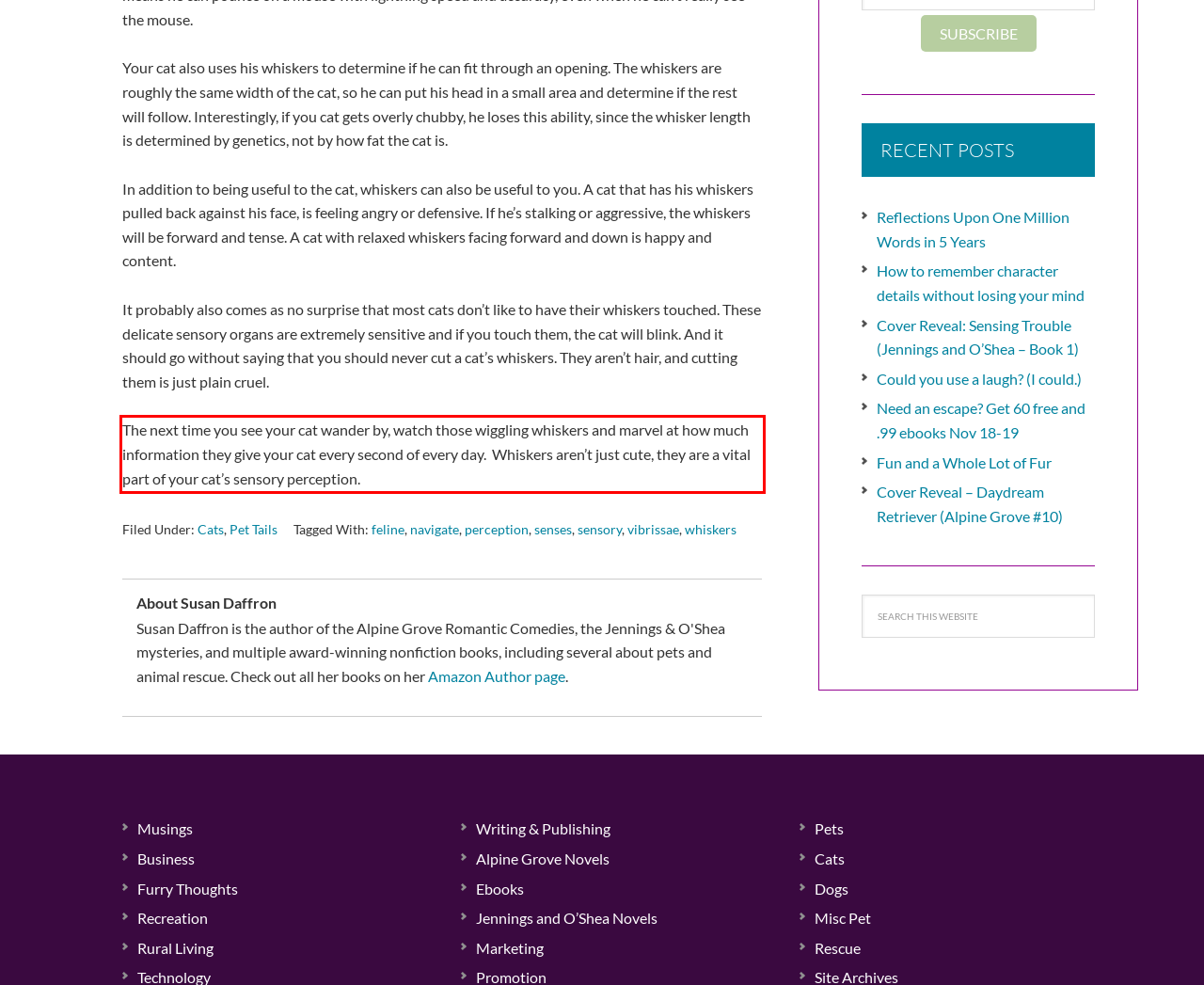You are given a screenshot showing a webpage with a red bounding box. Perform OCR to capture the text within the red bounding box.

The next time you see your cat wander by, watch those wiggling whiskers and marvel at how much information they give your cat every second of every day. Whiskers aren’t just cute, they are a vital part of your cat’s sensory perception.